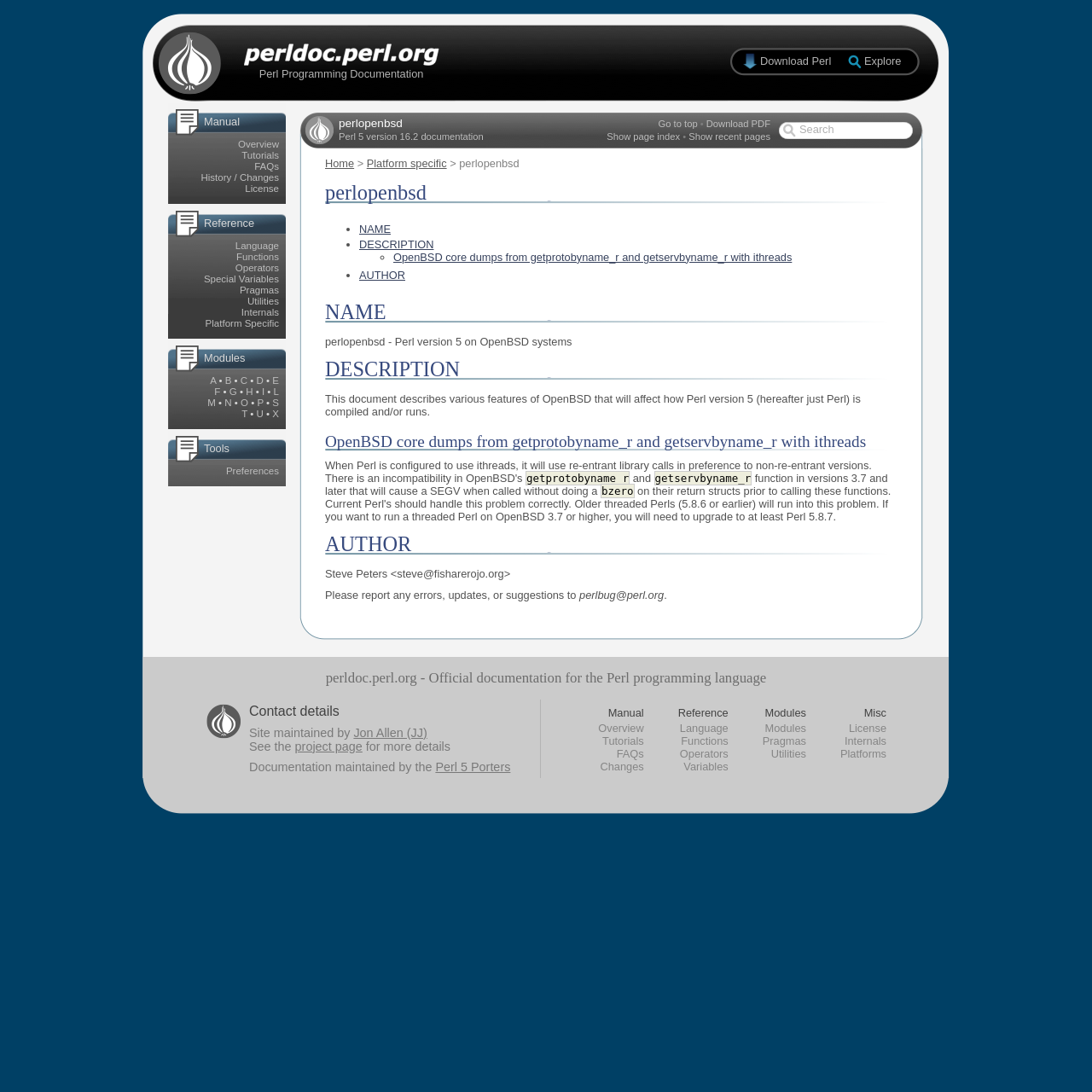What are the categories of Perl documentation listed on the webpage?
Based on the visual content, answer with a single word or a brief phrase.

Manual, Reference, Modules, Tools